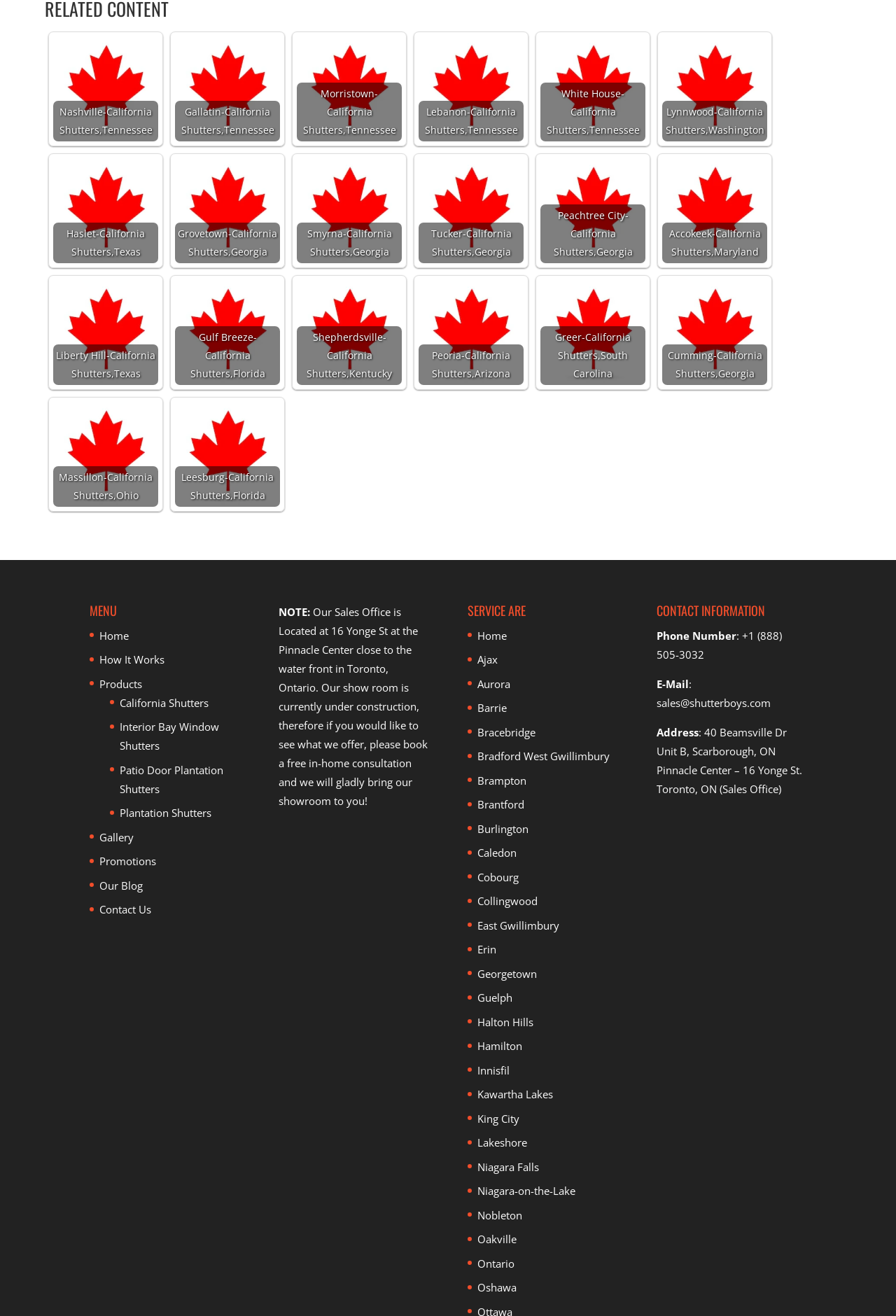Specify the bounding box coordinates of the region I need to click to perform the following instruction: "Click book a free in-home consultation". The coordinates must be four float numbers in the range of 0 to 1, i.e., [left, top, right, bottom].

[0.311, 0.56, 0.477, 0.585]